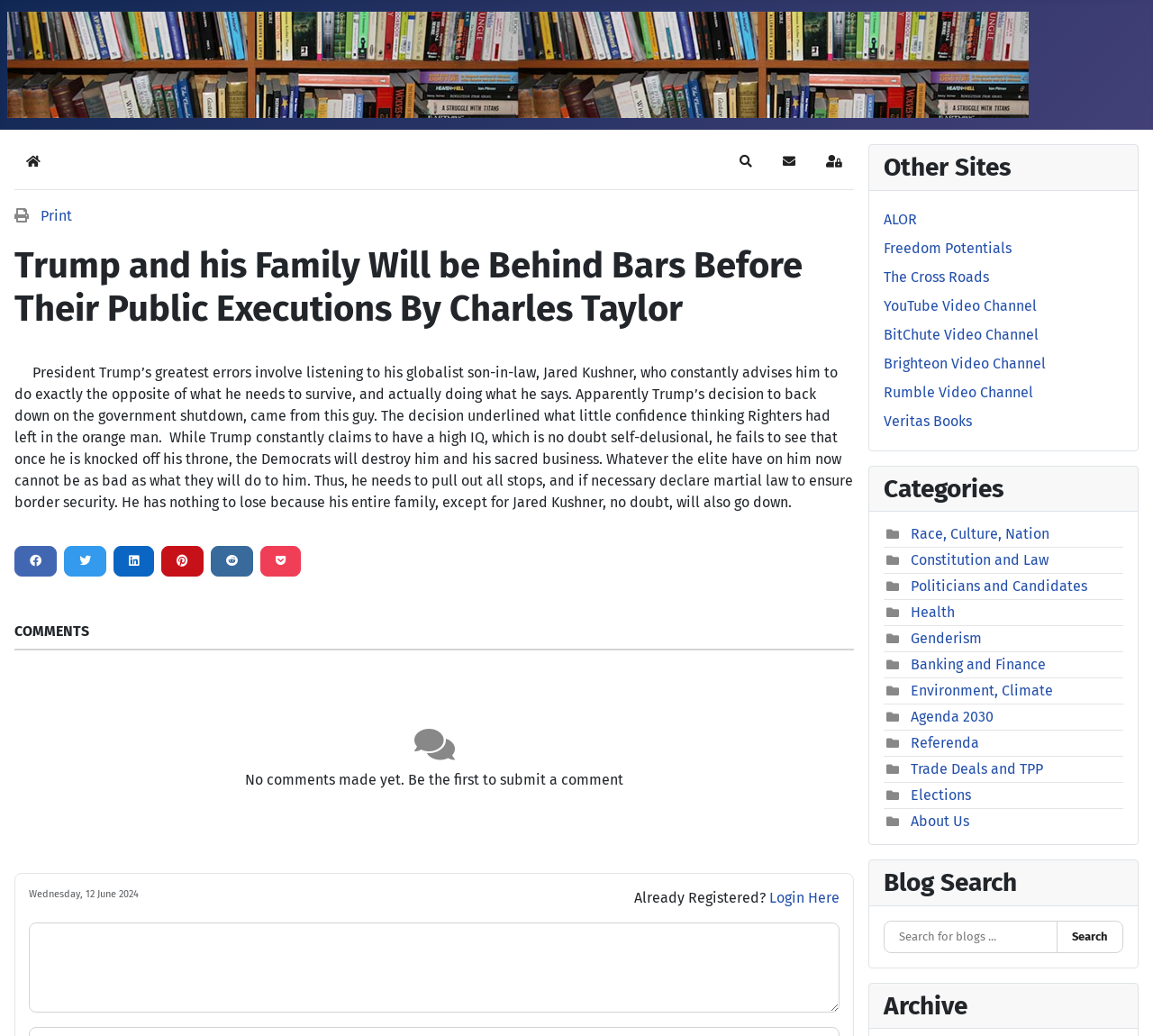What is the purpose of the button with the text 'Search'?
Answer the question with detailed information derived from the image.

I found a button element with the text 'Search' and a nearby textbox with the placeholder 'Search for blogs...'. Based on this, I inferred that the purpose of the button is to search for blogs.